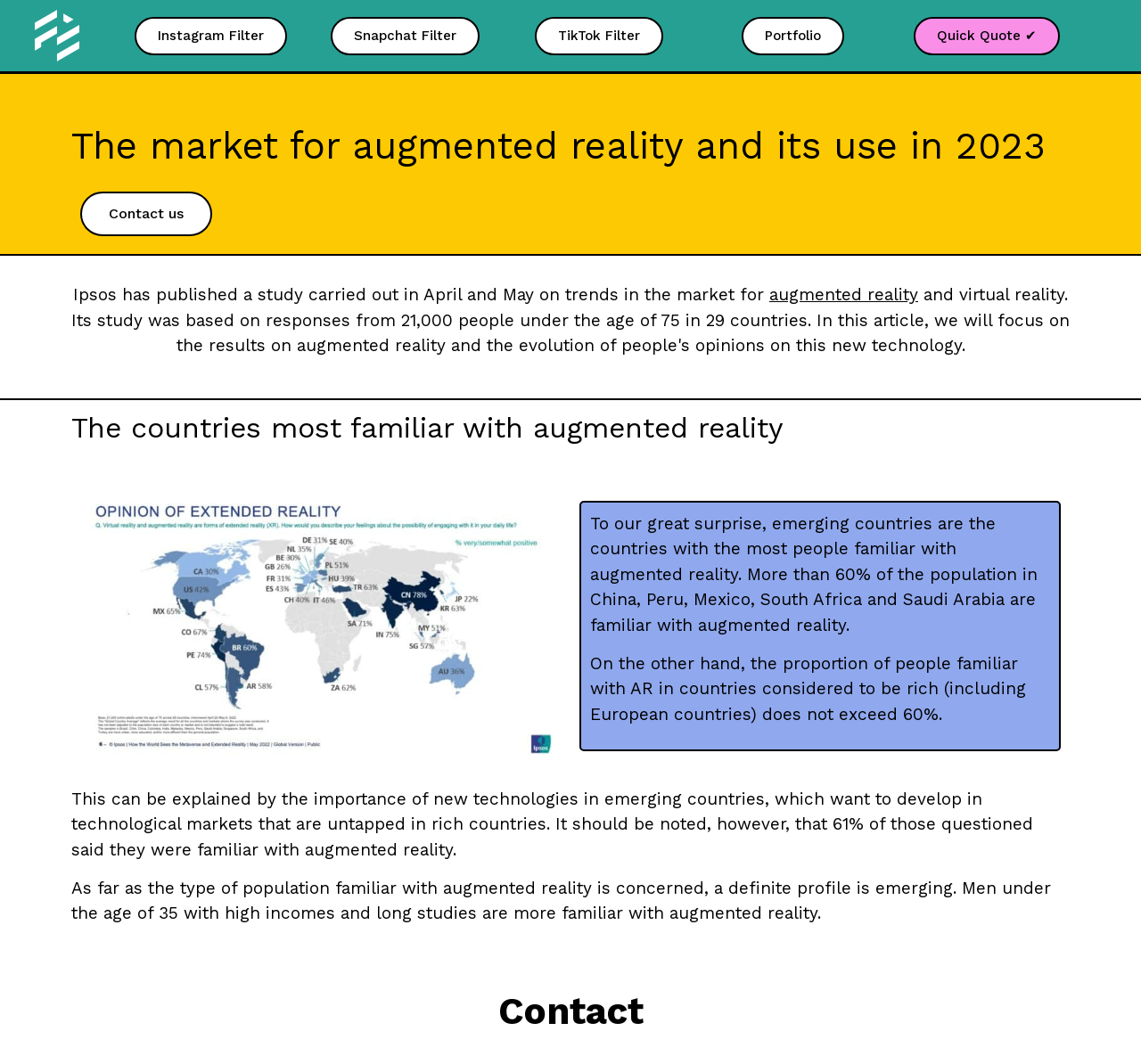Please reply with a single word or brief phrase to the question: 
What is the purpose of the 'Quick Quote' link?

to get a quote